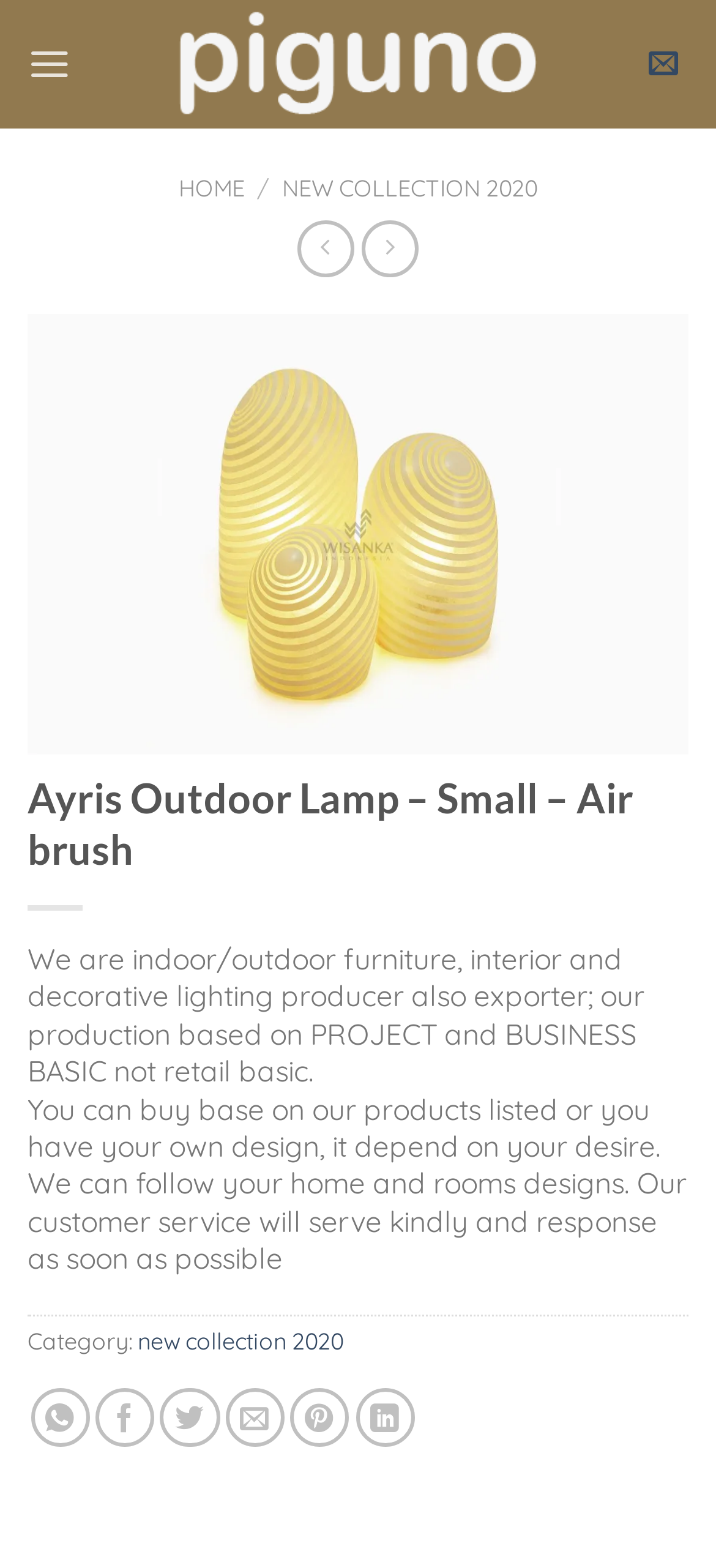Please find and give the text of the main heading on the webpage.

Ayris Outdoor Lamp – Small – Air brush